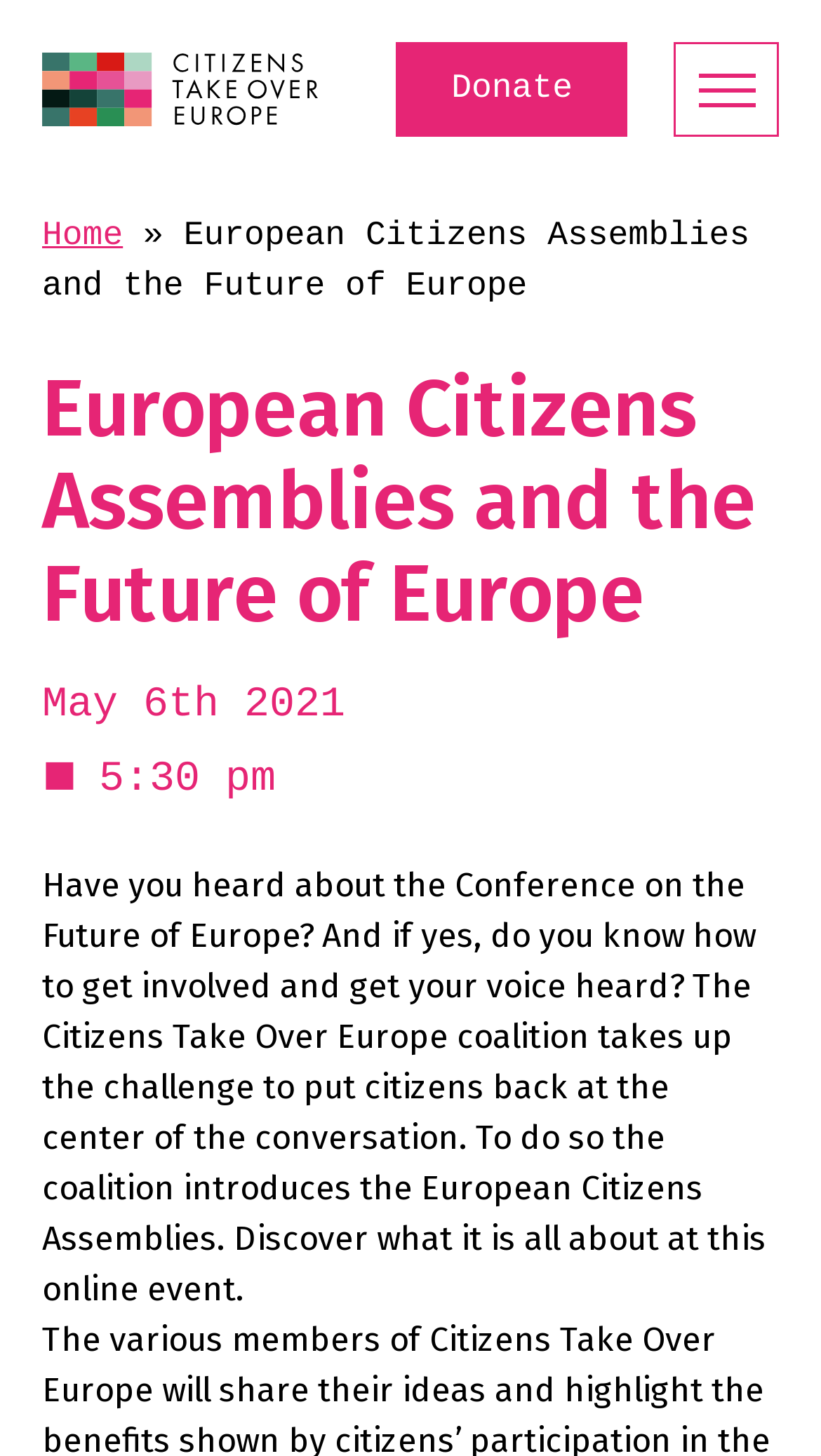Using the elements shown in the image, answer the question comprehensively: What is the topic of the Conference mentioned on the webpage?

I found the answer by reading the text that mentions the Conference, which is 'the Conference on the Future of Europe'. This indicates that the topic of the Conference is the Future of Europe.